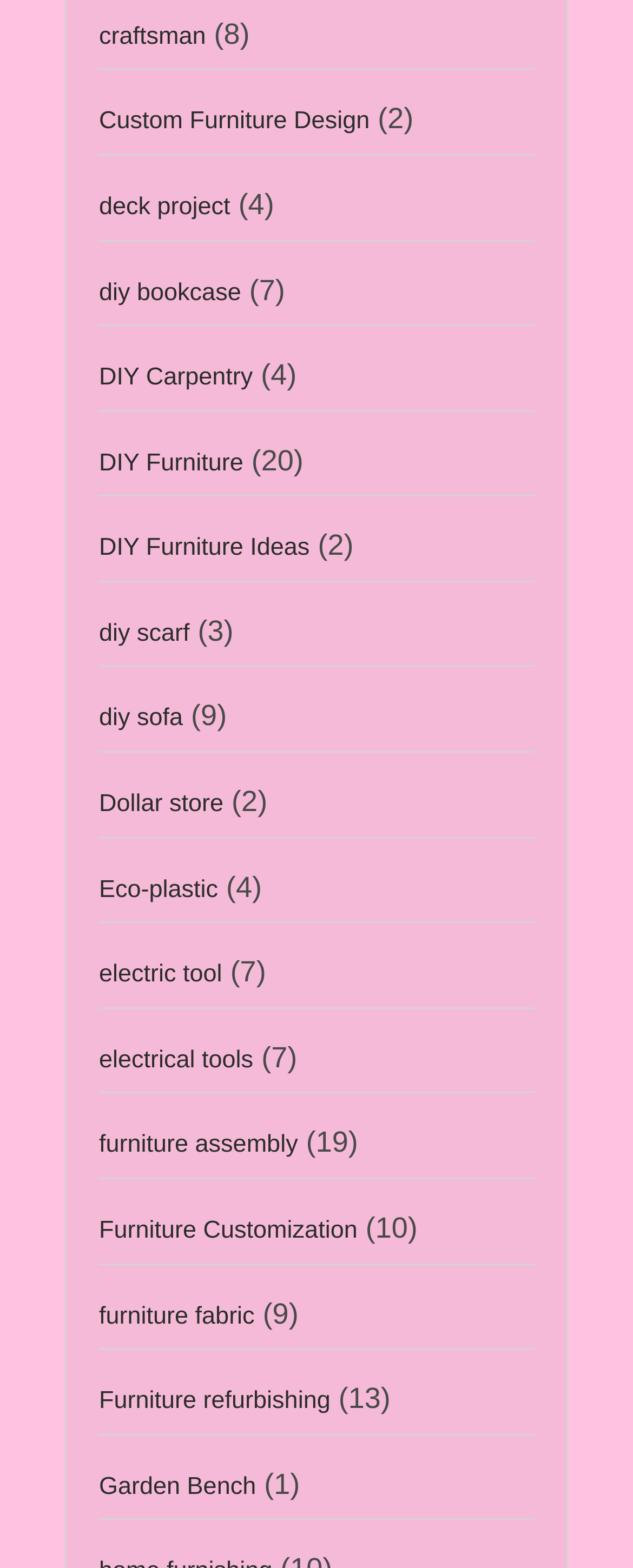Using the format (top-left x, top-left y, bottom-right x, bottom-right y), provide the bounding box coordinates for the described UI element. All values should be floating point numbers between 0 and 1: craftsman

[0.156, 0.014, 0.325, 0.032]